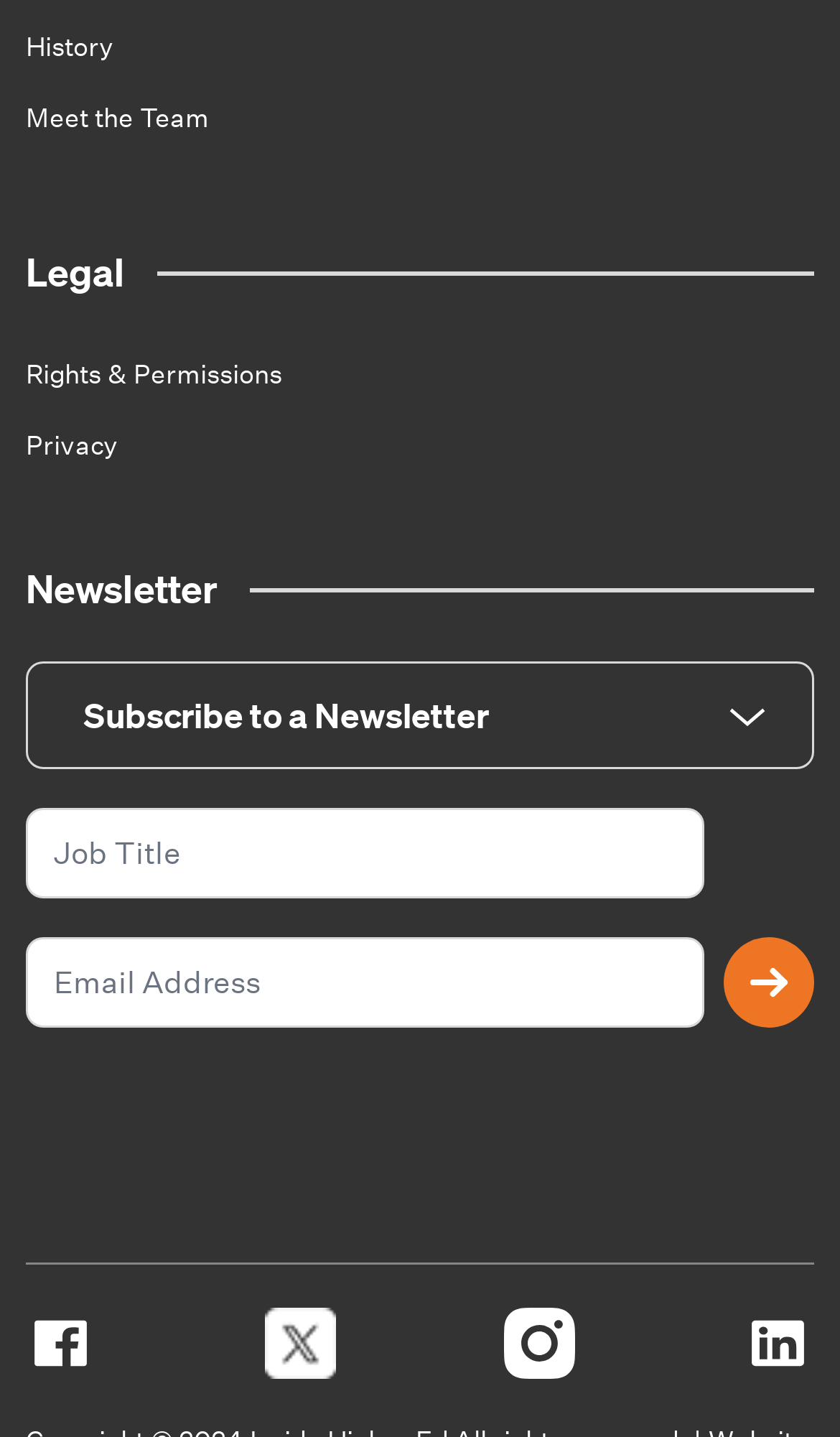Answer the following inquiry with a single word or phrase:
What is the first link on the webpage?

History